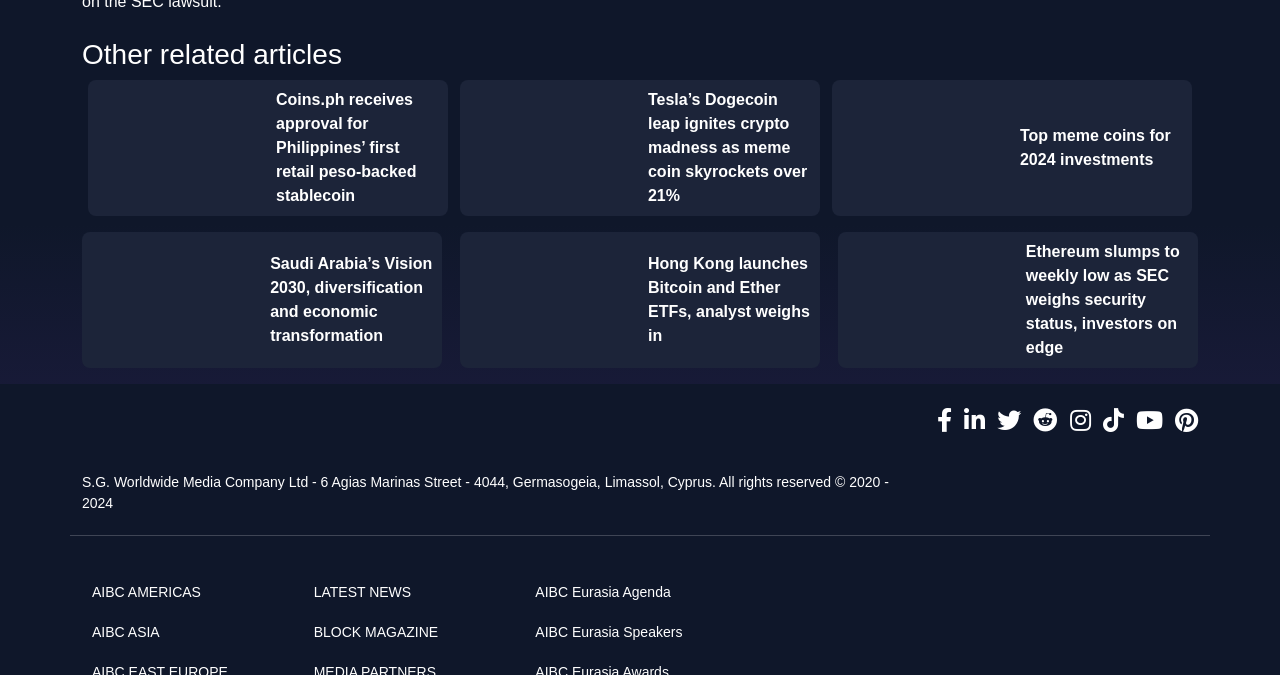Identify the bounding box coordinates of the area you need to click to perform the following instruction: "Learn more about Orkney Cheddar".

None